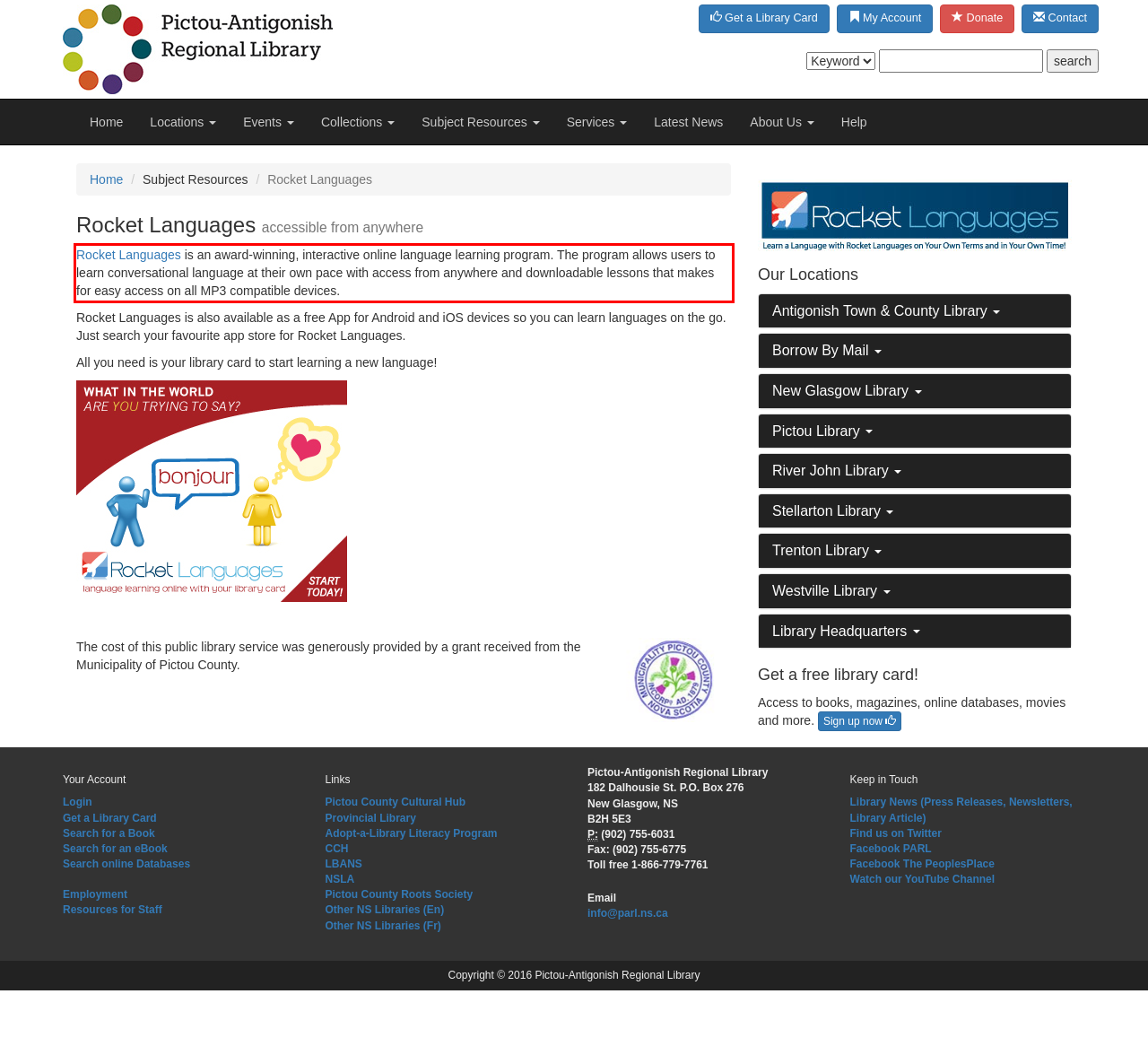Extract and provide the text found inside the red rectangle in the screenshot of the webpage.

Rocket Languages is an award-winning, interactive online language learning program. The program allows users to learn conversational language at their own pace with access from anywhere and downloadable lessons that makes for easy access on all MP3 compatible devices.